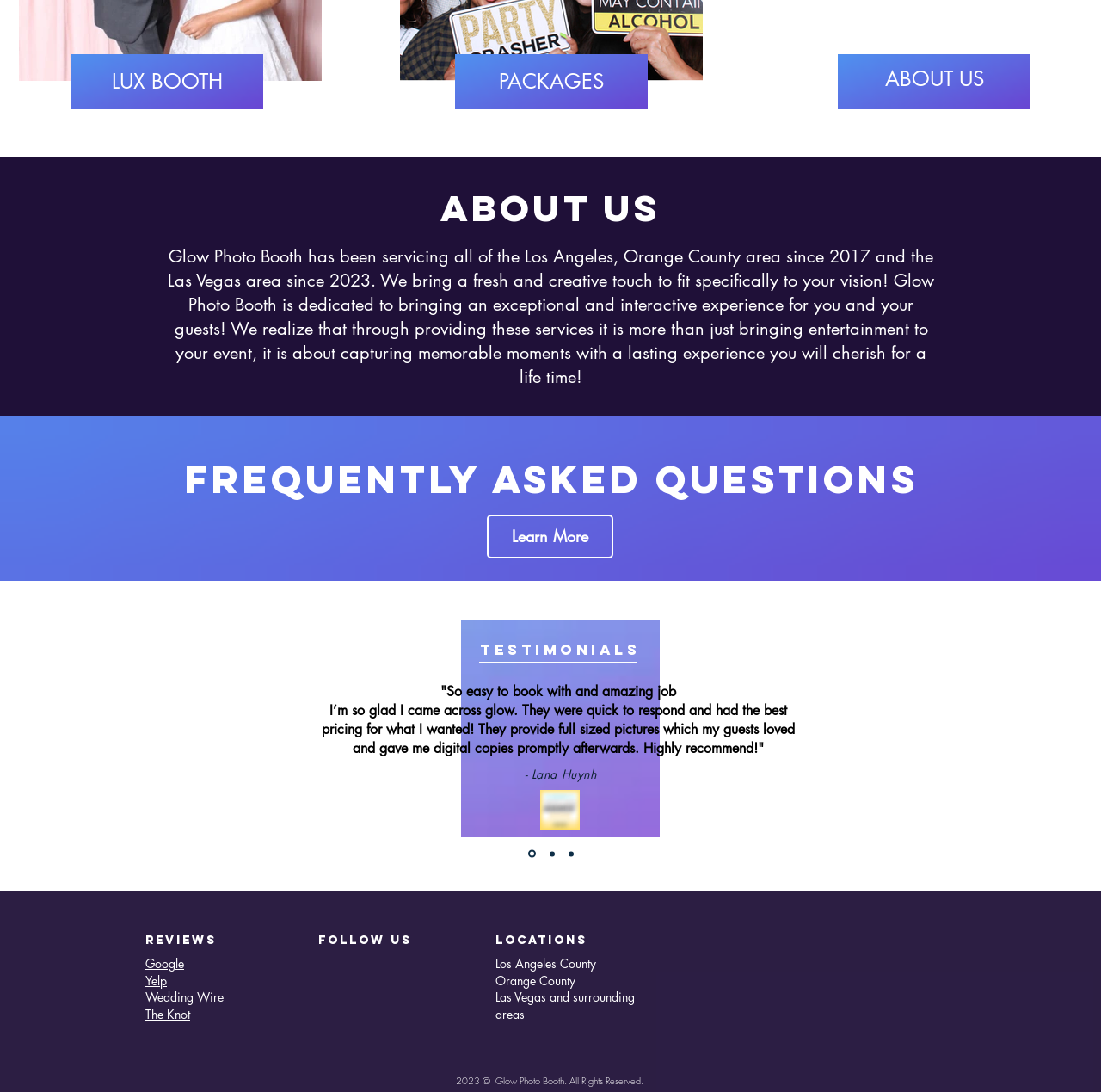Please determine the bounding box coordinates for the UI element described as: "LUX BOOTH".

[0.101, 0.062, 0.202, 0.087]